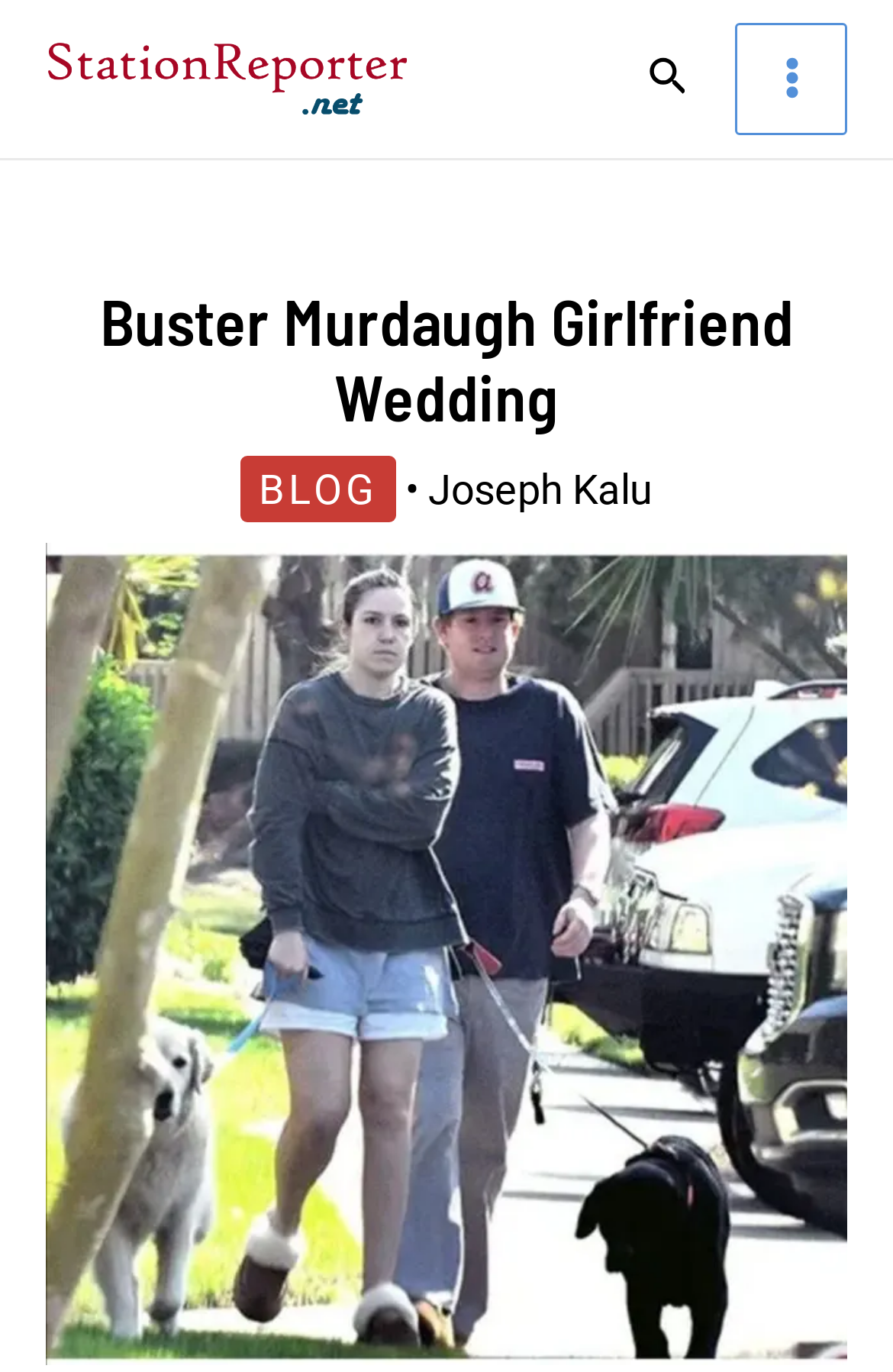How many main sections are in the main menu?
Please respond to the question with a detailed and thorough explanation.

The main menu, revealed by the 'MAIN MENU' button, contains two main sections: 'BLOG' and 'Joseph Kalu', indicating that there are two primary categories of content on the website.